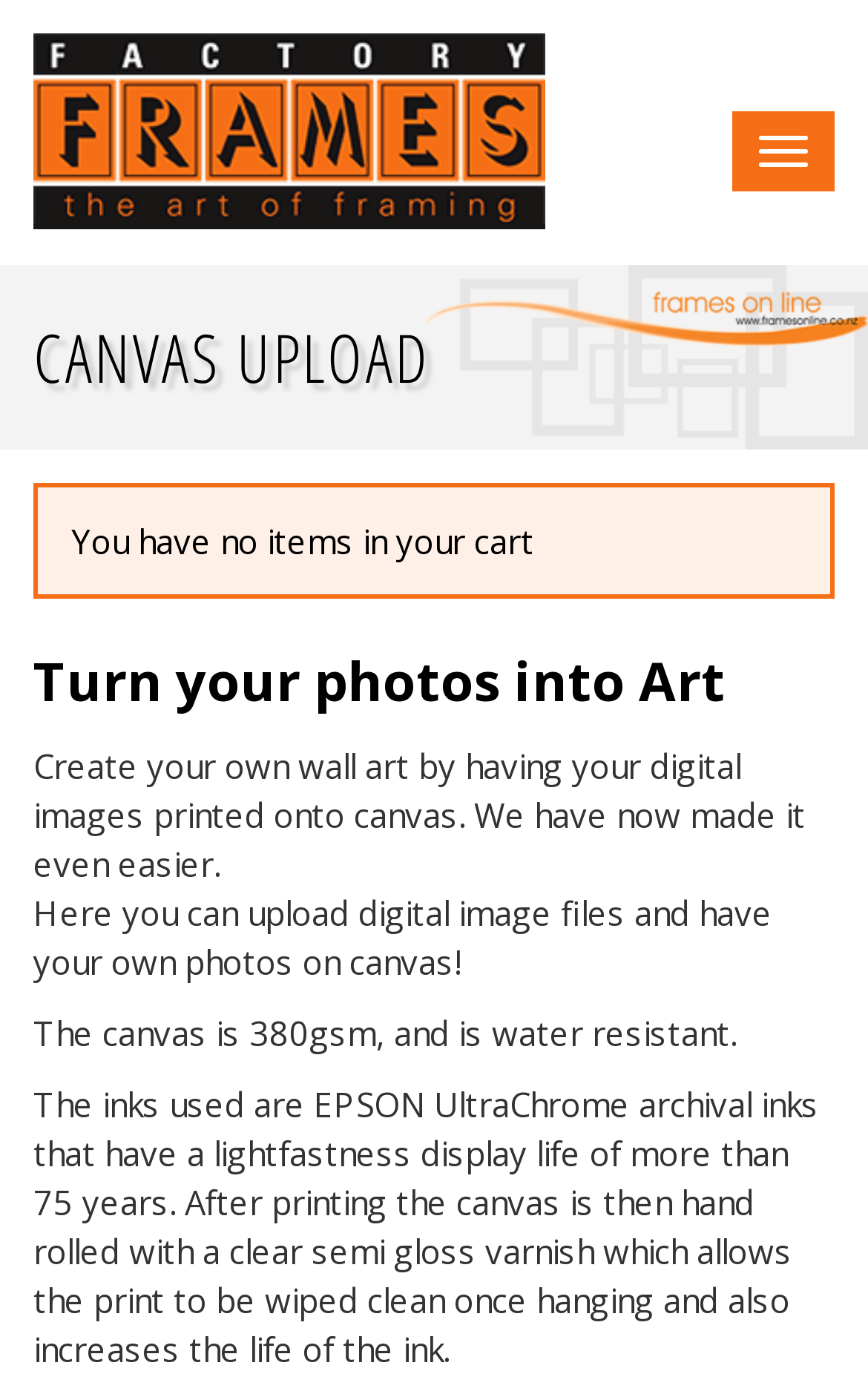What is the purpose of the varnish on the canvas?
Could you answer the question in a detailed manner, providing as much information as possible?

I found this information by reading the text description of the canvas upload feature, which mentions that 'After printing the canvas is then hand rolled with a clear semi gloss varnish which allows the print to be wiped clean once hanging and also increases the life of the ink.' This suggests that one of the purposes of the varnish is to increase the life of the ink.